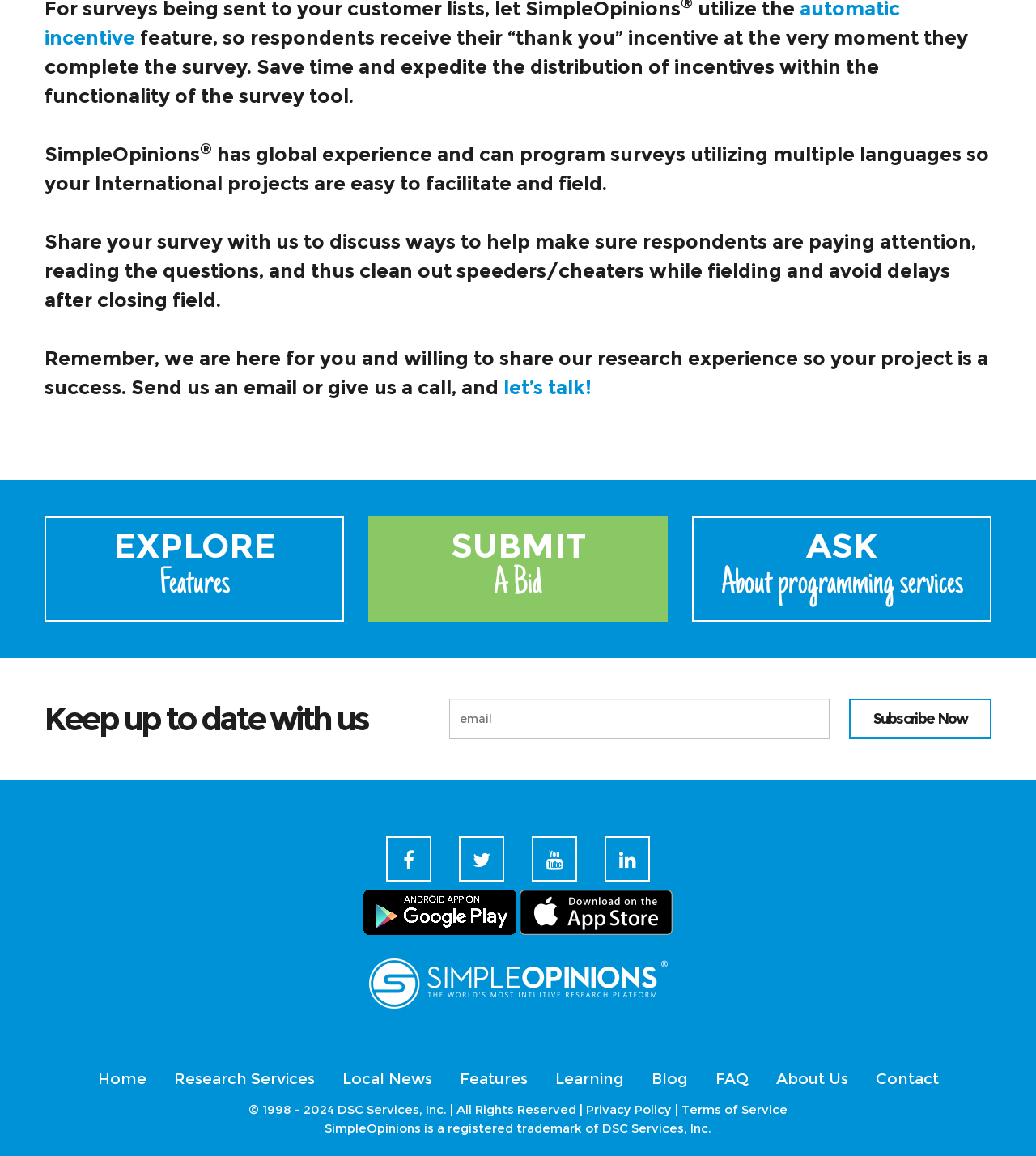What is the benefit of using SimpleOpinions for international projects?
Please respond to the question thoroughly and include all relevant details.

The webpage states that SimpleOpinions has global experience and can program surveys utilizing multiple languages, making it easy to facilitate and field international projects.